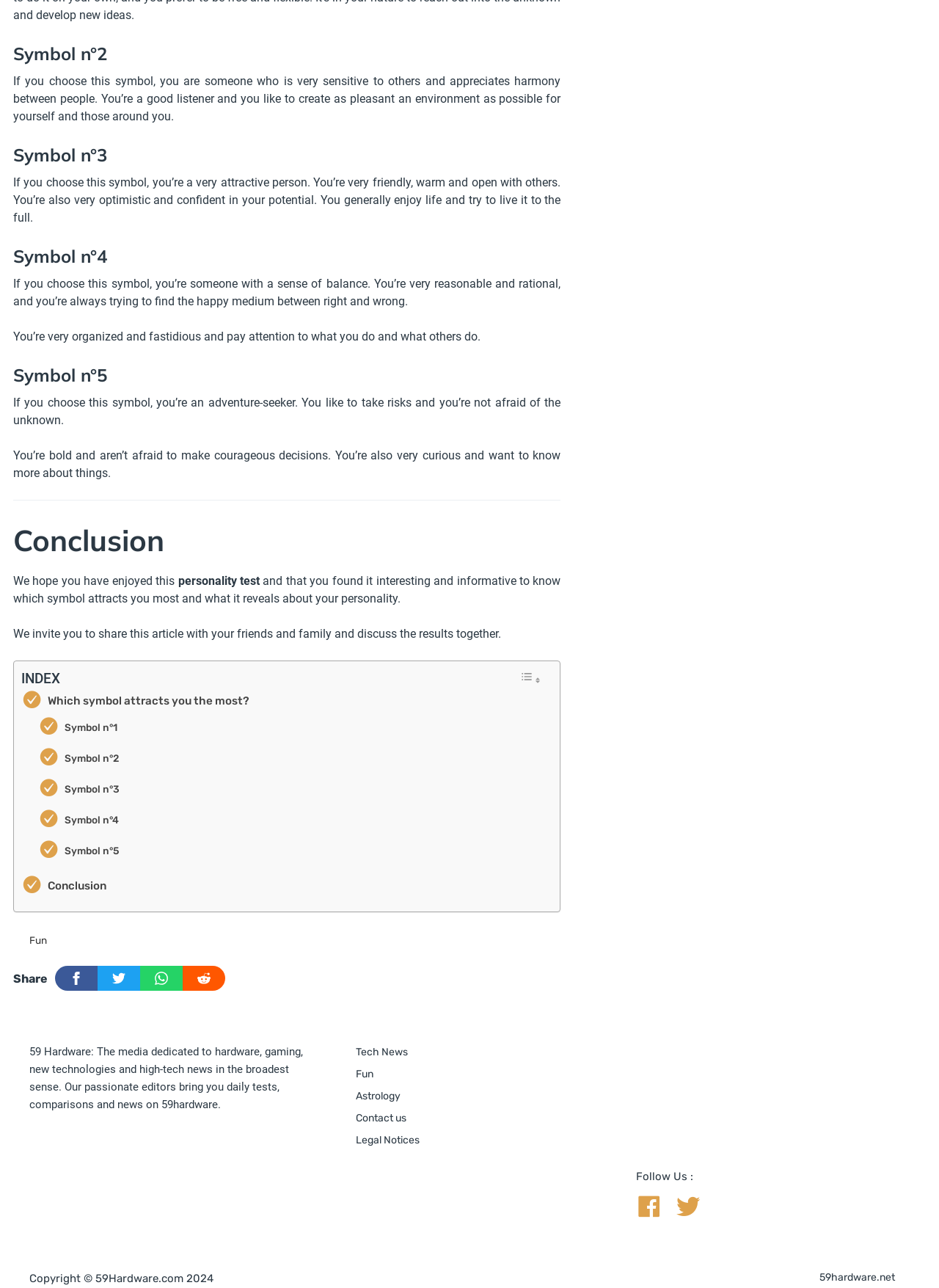Find the bounding box of the UI element described as follows: "59hardware.net".

[0.873, 0.987, 0.953, 0.997]